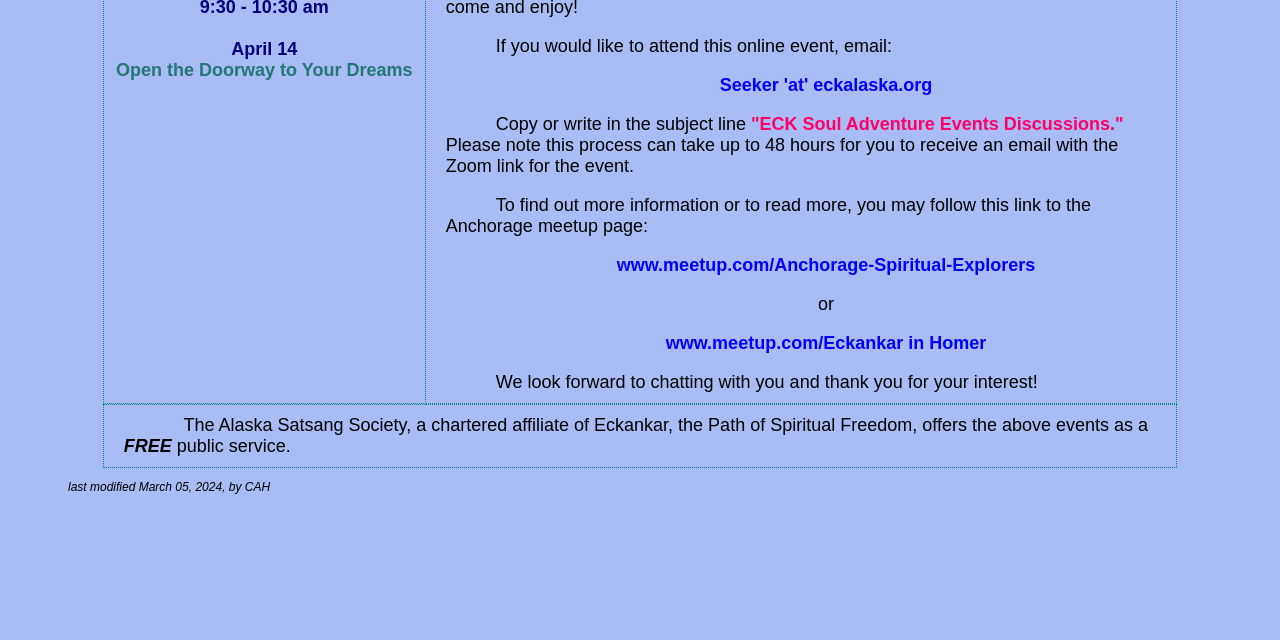Locate the bounding box of the UI element based on this description: "www.meetup.com/Anchorage-Spiritual-Explorers". Provide four float numbers between 0 and 1 as [left, top, right, bottom].

[0.482, 0.398, 0.809, 0.43]